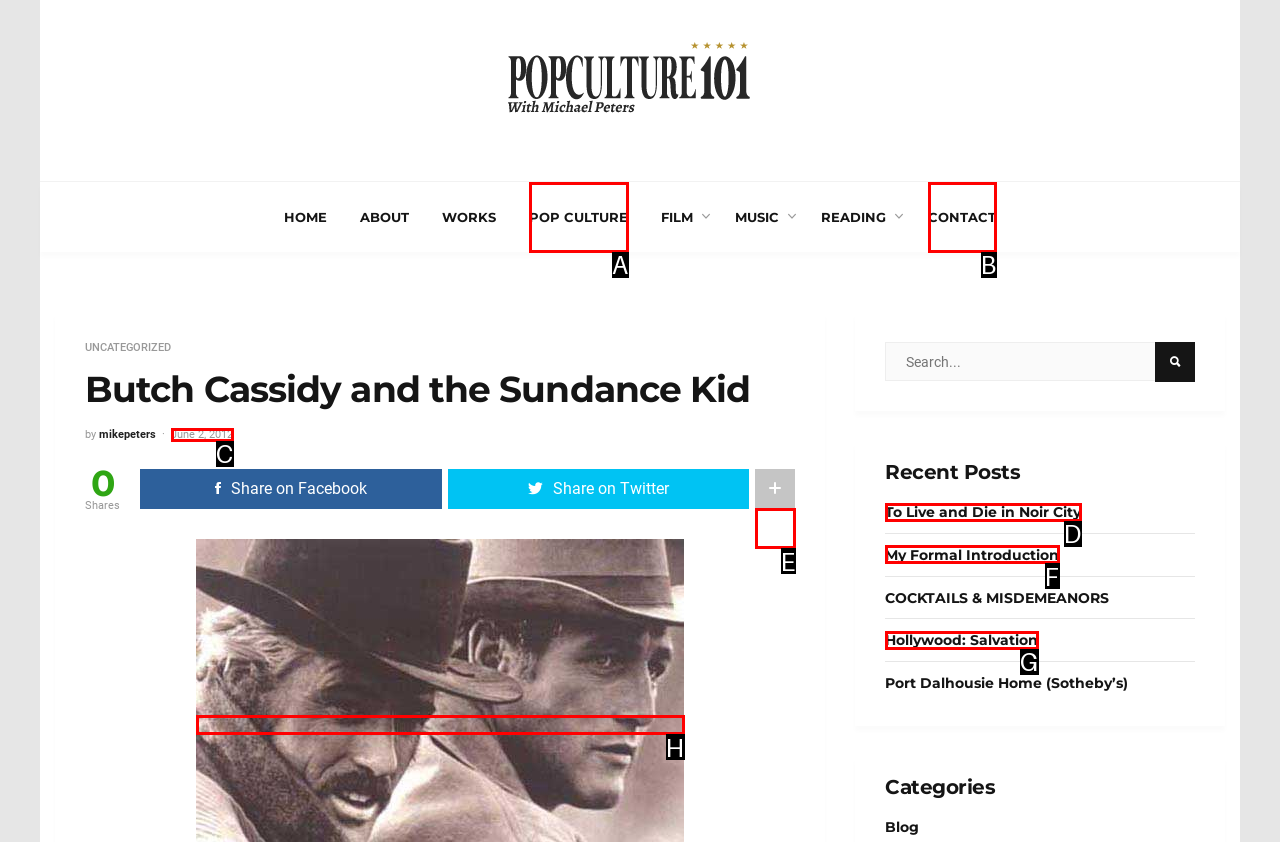Using the description: June 2, 2012, find the best-matching HTML element. Indicate your answer with the letter of the chosen option.

C